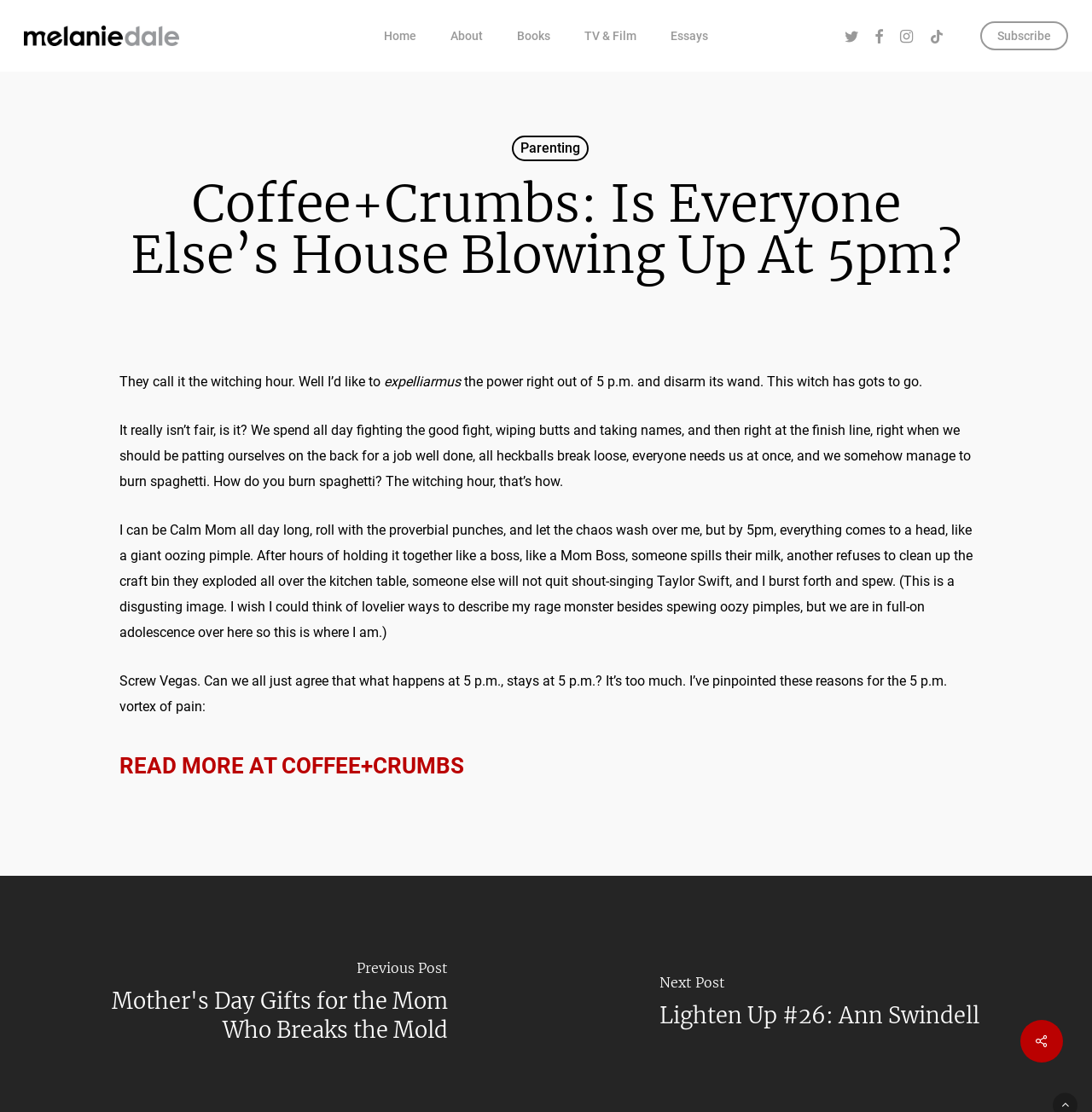Please find the bounding box coordinates for the clickable element needed to perform this instruction: "Subscribe to the newsletter".

[0.898, 0.027, 0.978, 0.038]